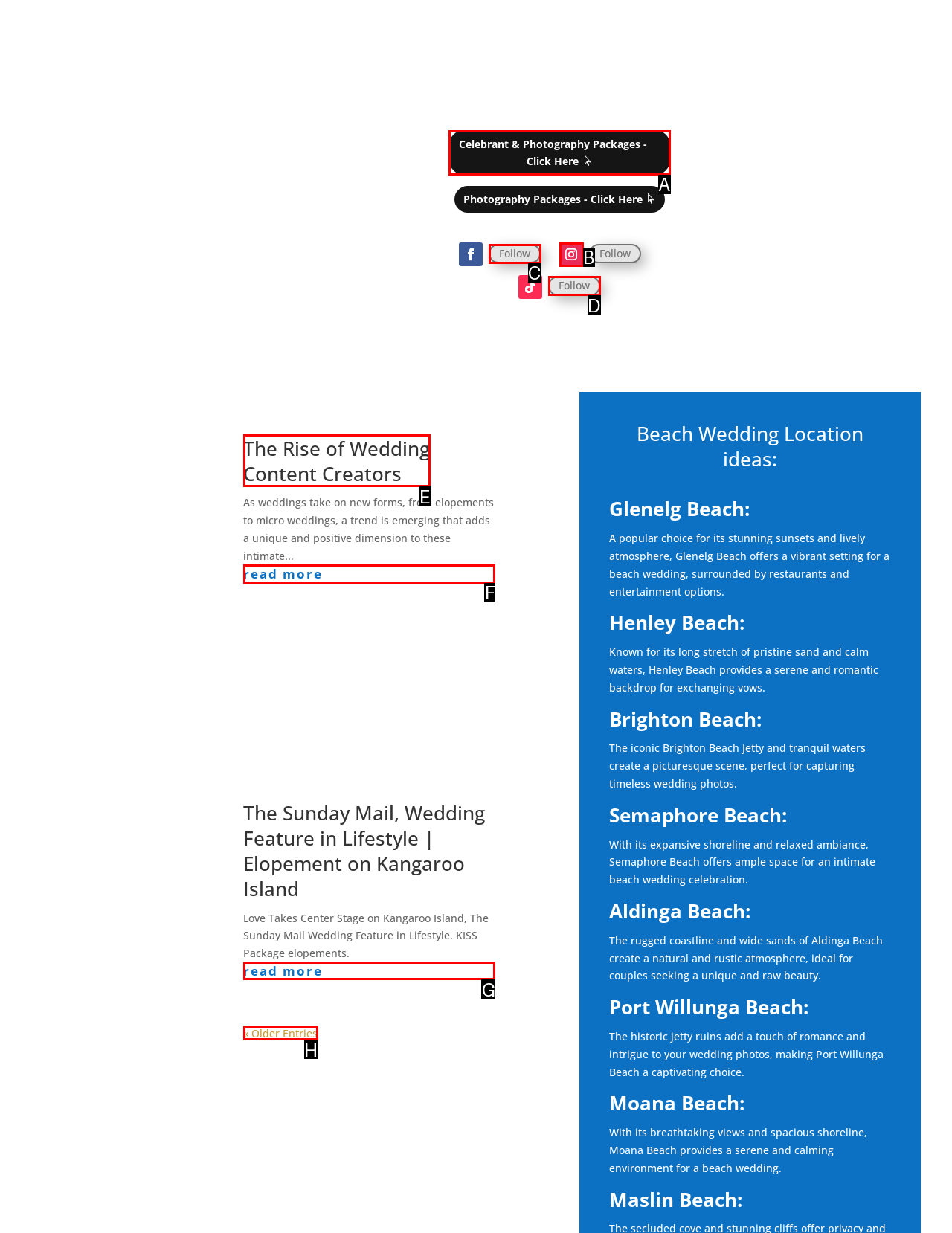Identify the correct UI element to click for this instruction: Read more about 'The Rise of Wedding Content Creators'
Respond with the appropriate option's letter from the provided choices directly.

F